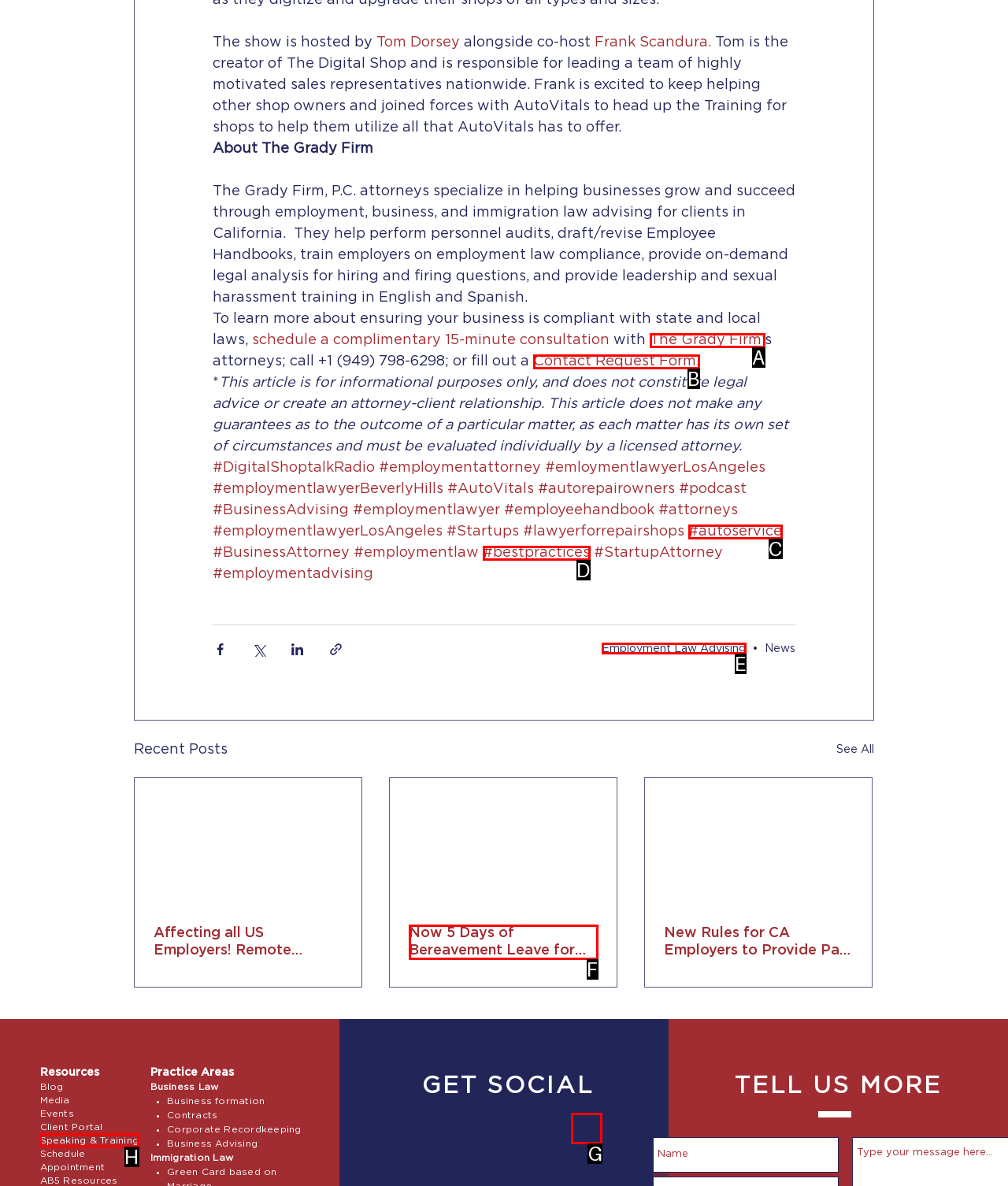From the given choices, identify the element that matches: Employment Law Advising
Answer with the letter of the selected option.

E